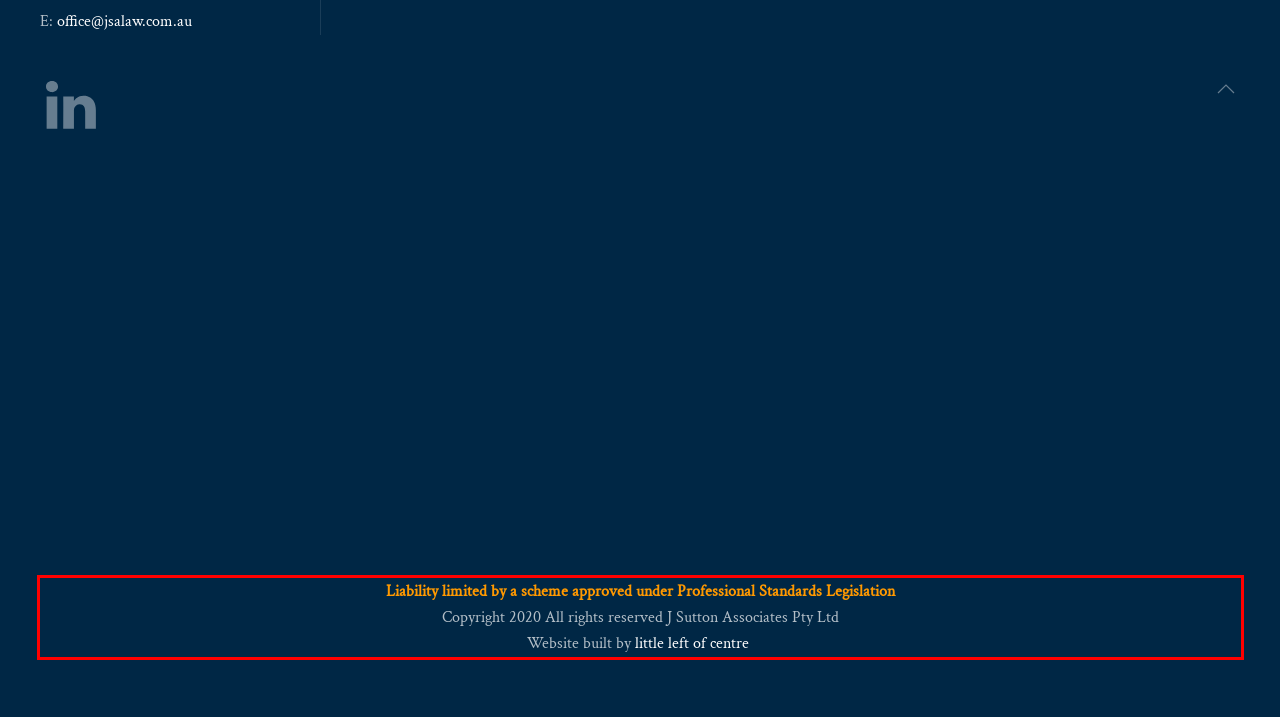Using the provided screenshot of a webpage, recognize the text inside the red rectangle bounding box by performing OCR.

Liability limited by a scheme approved under Professional Standards Legislation Copyright 2020 All rights reserved J Sutton Associates Pty Ltd Website built by little left of centre